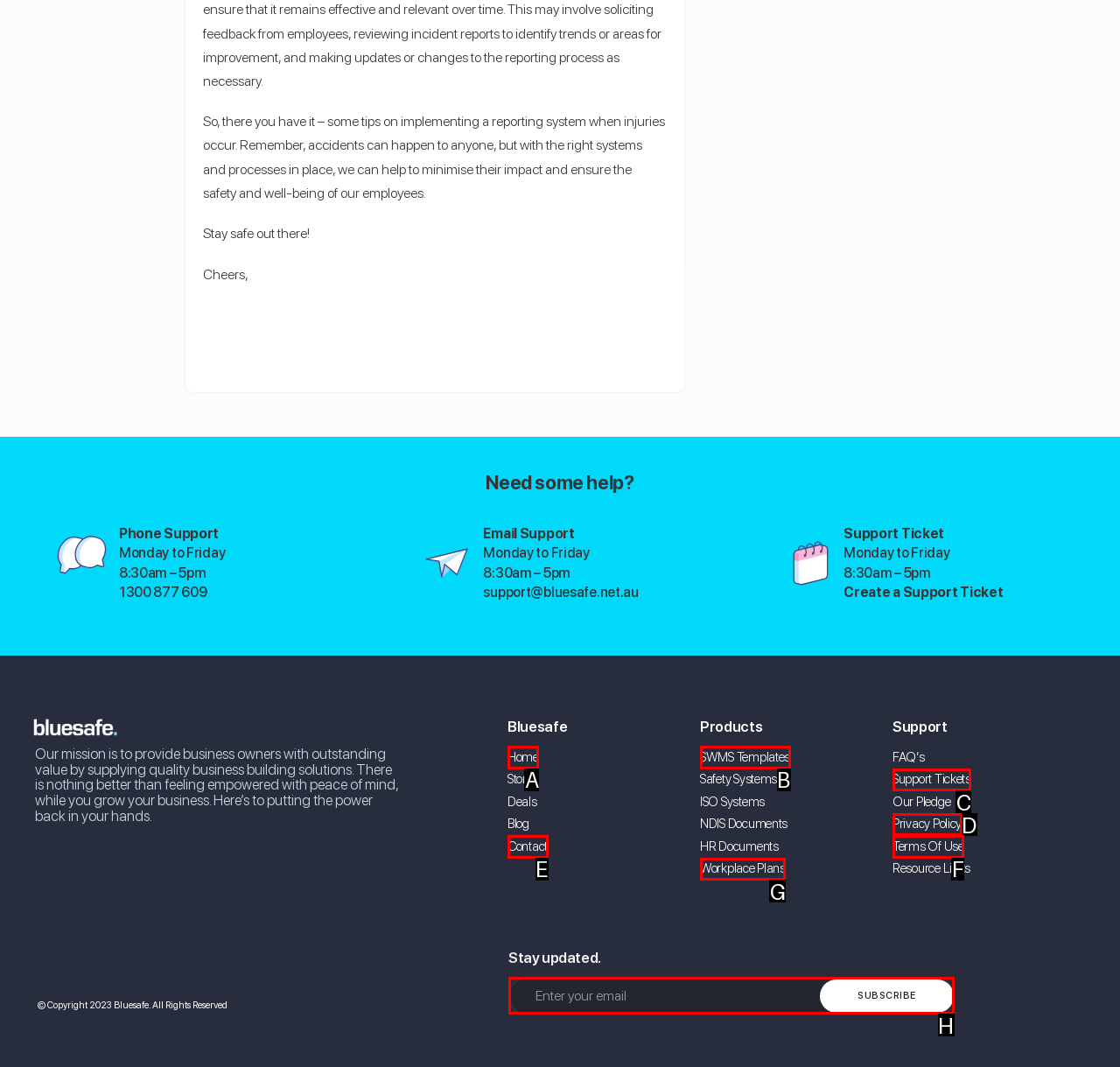Match the HTML element to the description: aria-label="Email" name="form-field-049943" placeholder="Enter your email". Answer with the letter of the correct option from the provided choices.

H